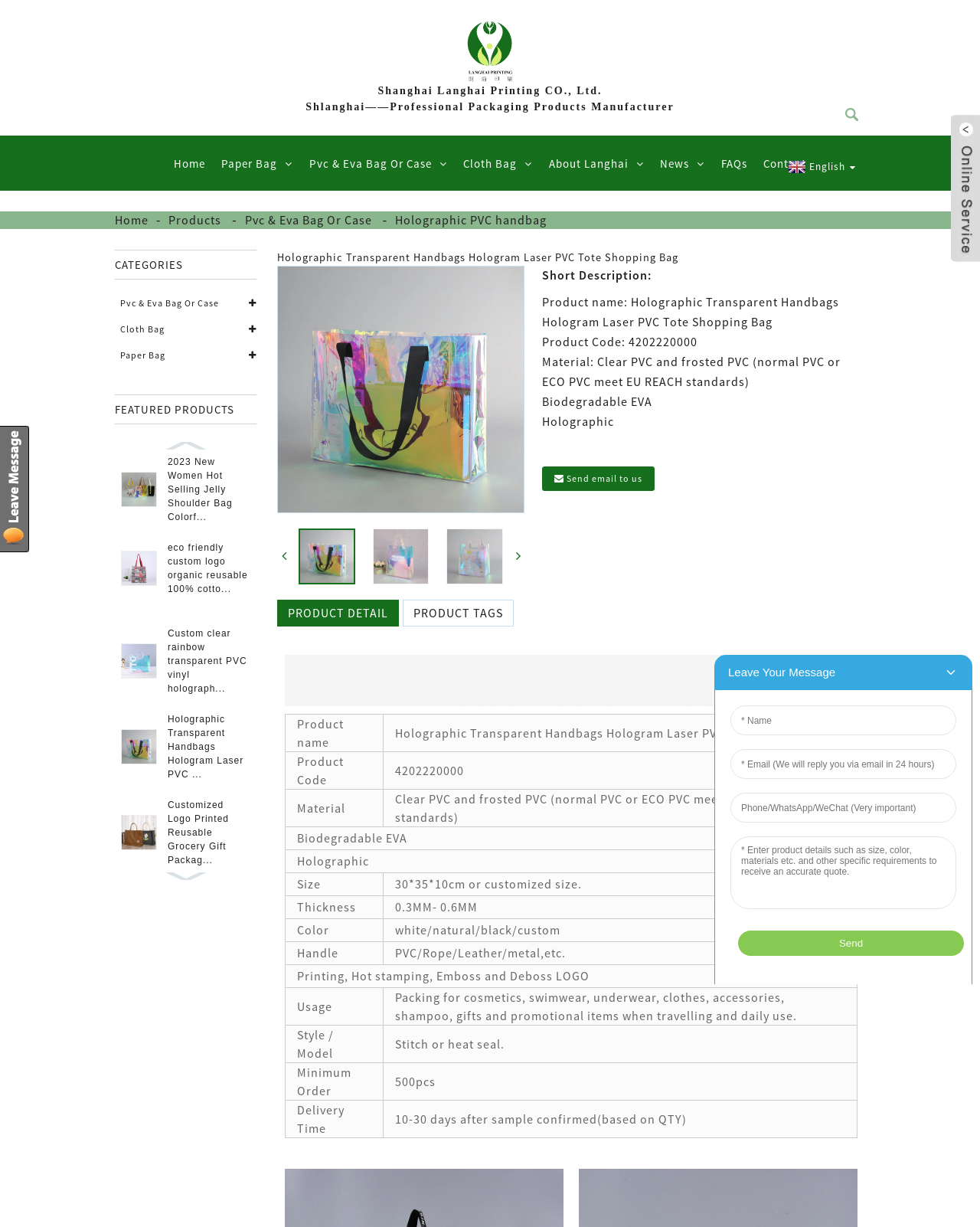What type of products are featured?
Please elaborate on the answer to the question with detailed information.

The webpage features various types of handbags and bags, including holographic transparent handbags, PVC tote shopping bags, and cloth bags, which can be seen in the product images and links throughout the webpage.